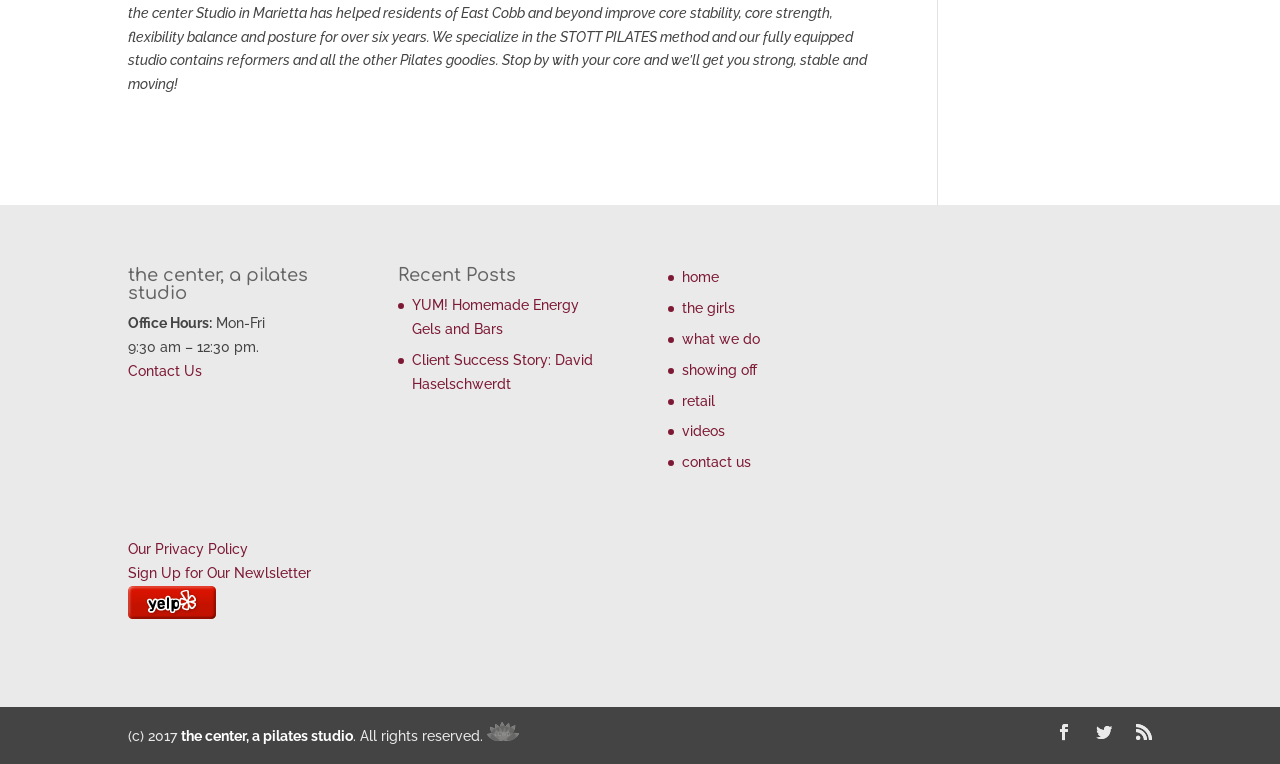What is the copyright year of the webpage? Observe the screenshot and provide a one-word or short phrase answer.

2017